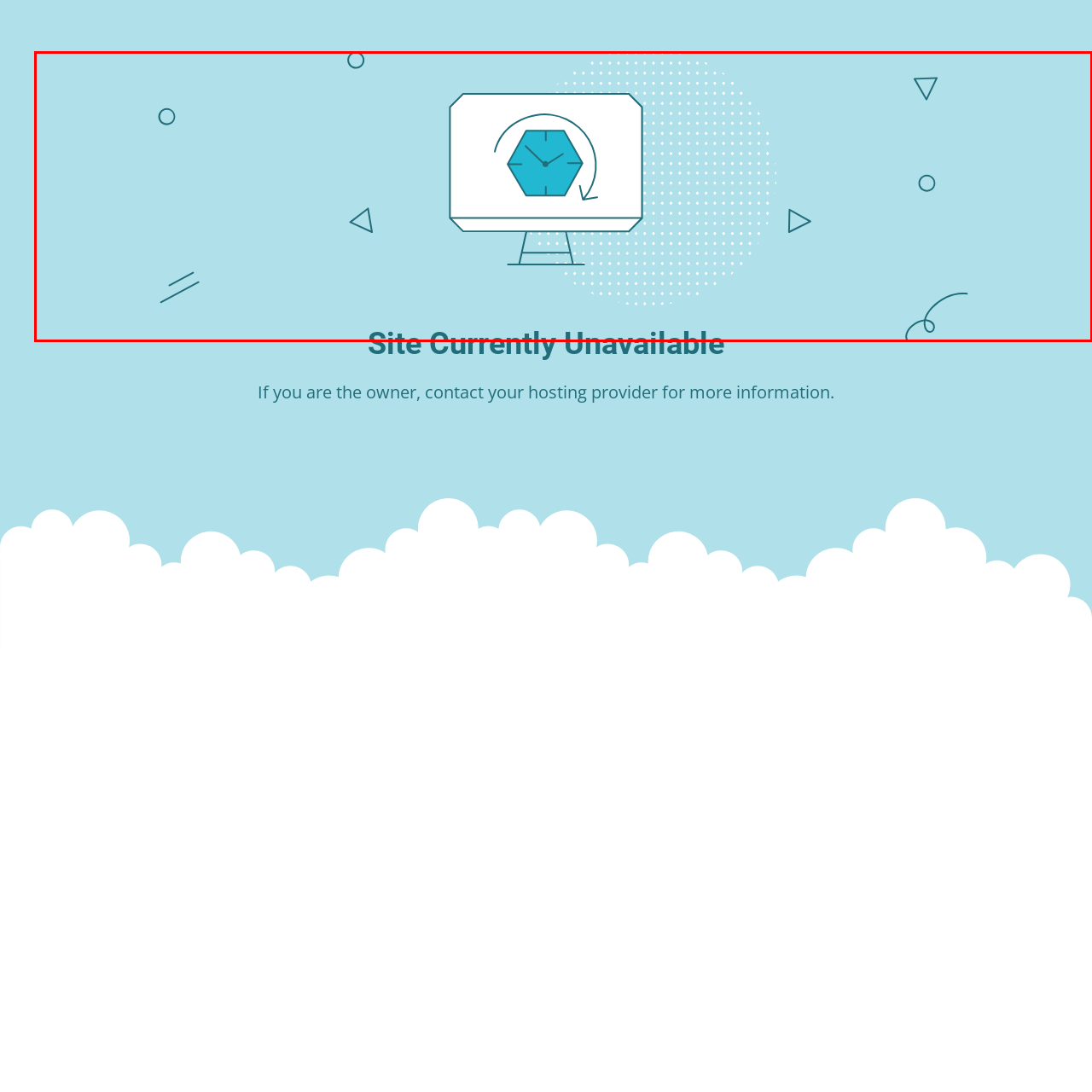What is the color of the background?
Study the image surrounded by the red bounding box and answer the question comprehensively, based on the details you see.

The question inquires about the color of the background. After analyzing the image, I observe that the background is designed with a light blue color, which contributes to a modern and inviting feel.